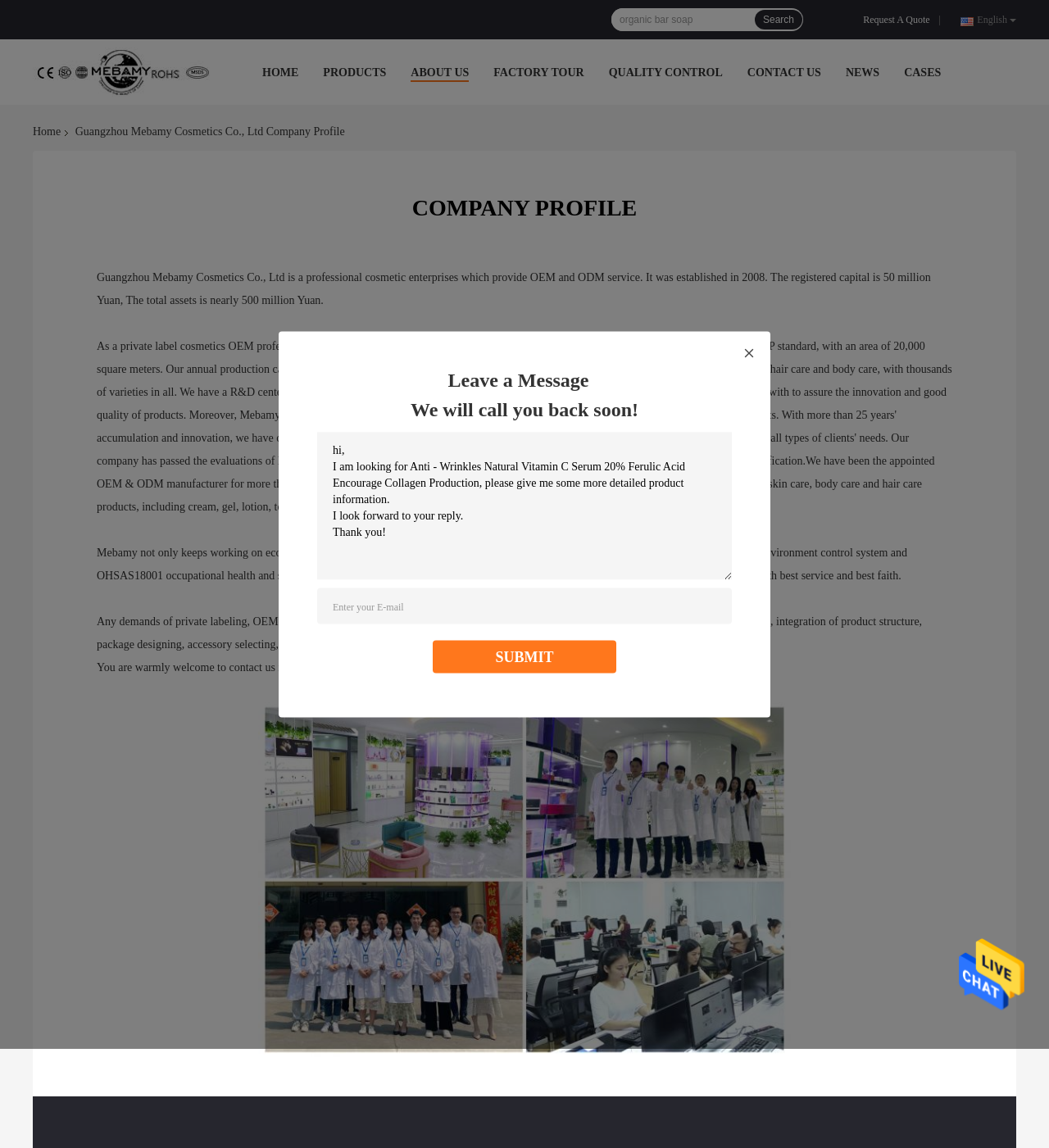Analyze the image and give a detailed response to the question:
What languages are available on the website?

The language option is located at the top-right corner of the webpage, where it is written as 'English'. This suggests that the website is currently in English, and possibly other languages may be available as well.